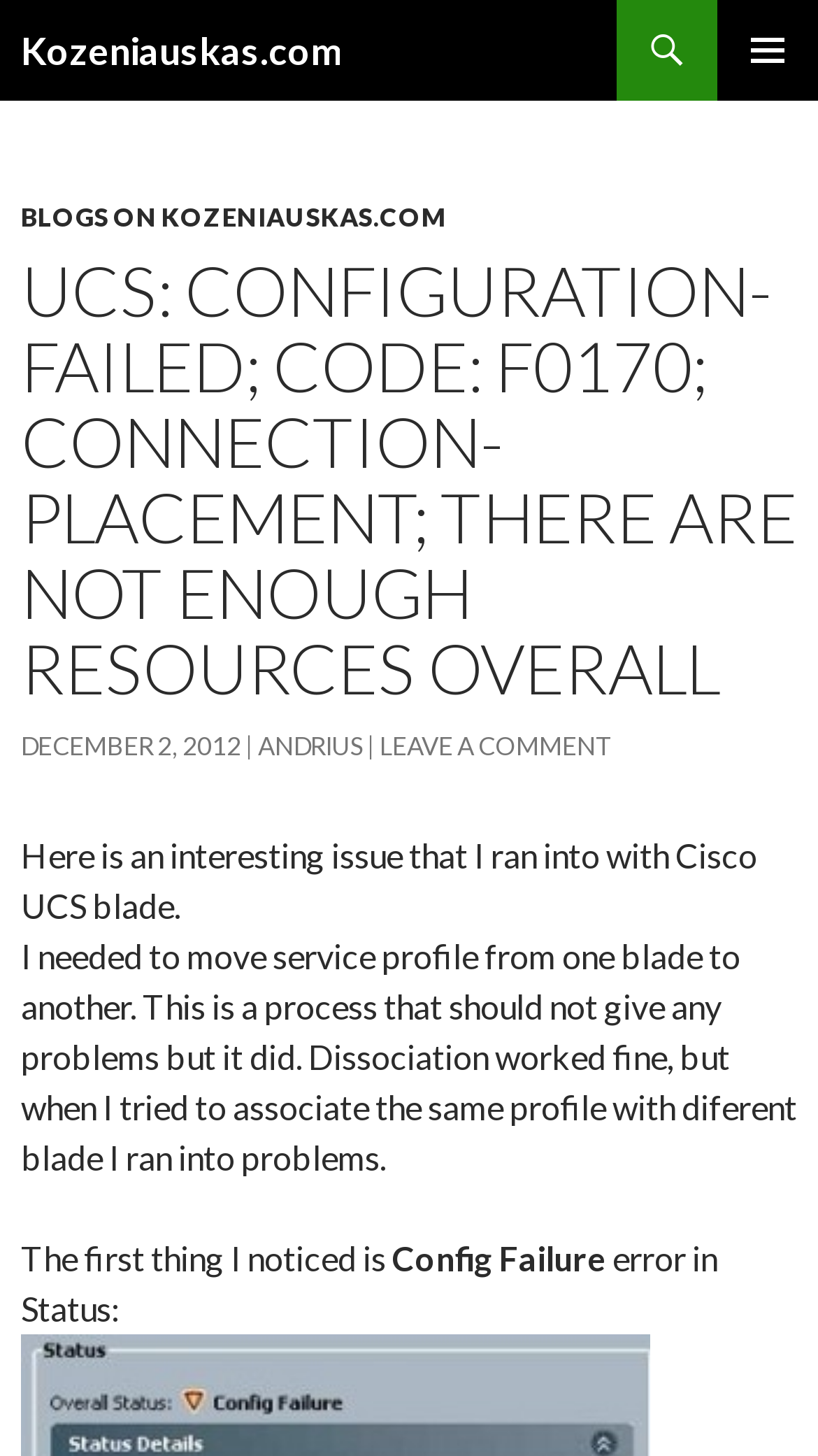Answer this question using a single word or a brief phrase:
What is the issue that the author ran into?

Not enough resources overall